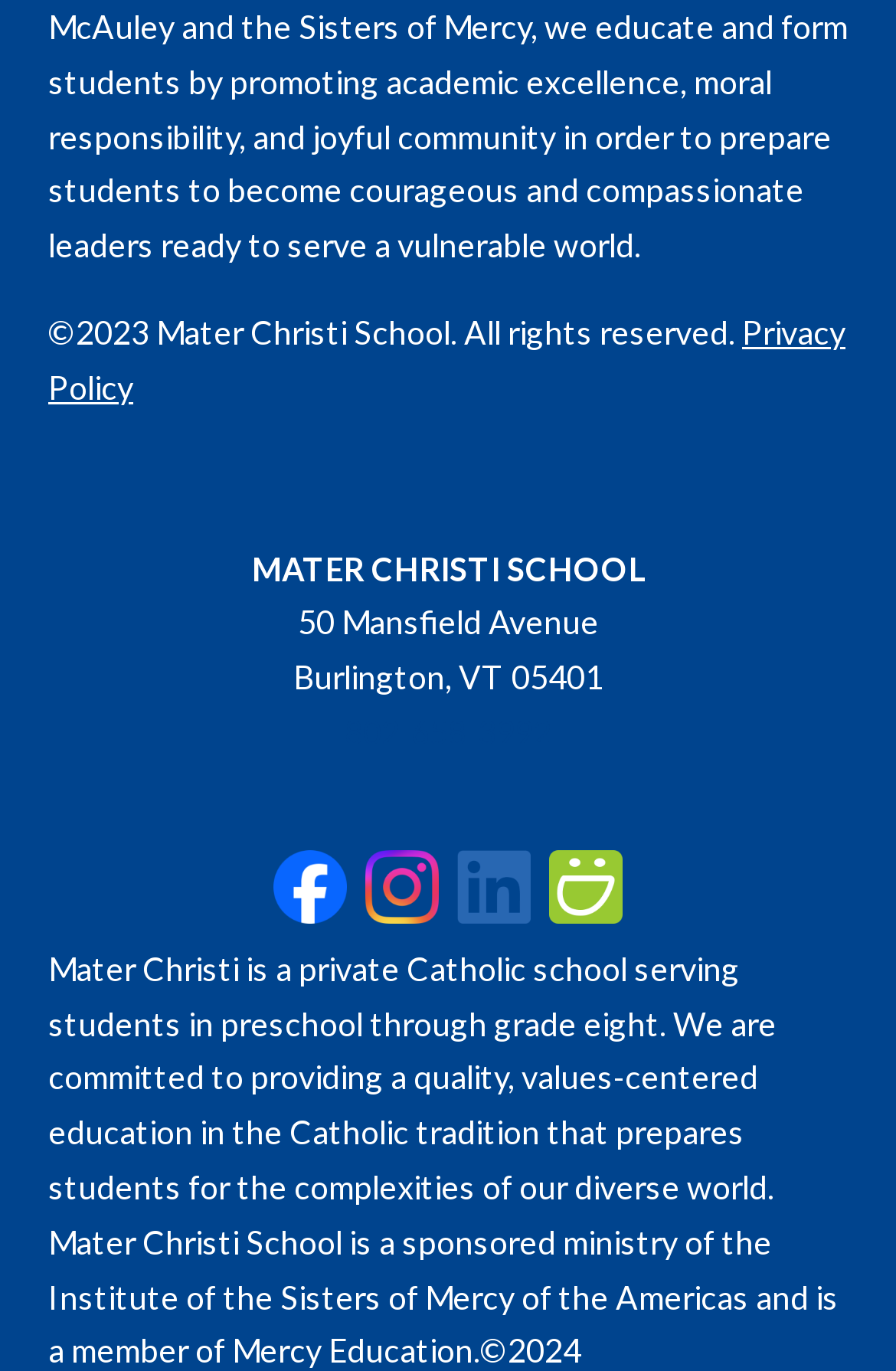What year is mentioned at the bottom of the webpage?
Using the image as a reference, answer with just one word or a short phrase.

2024